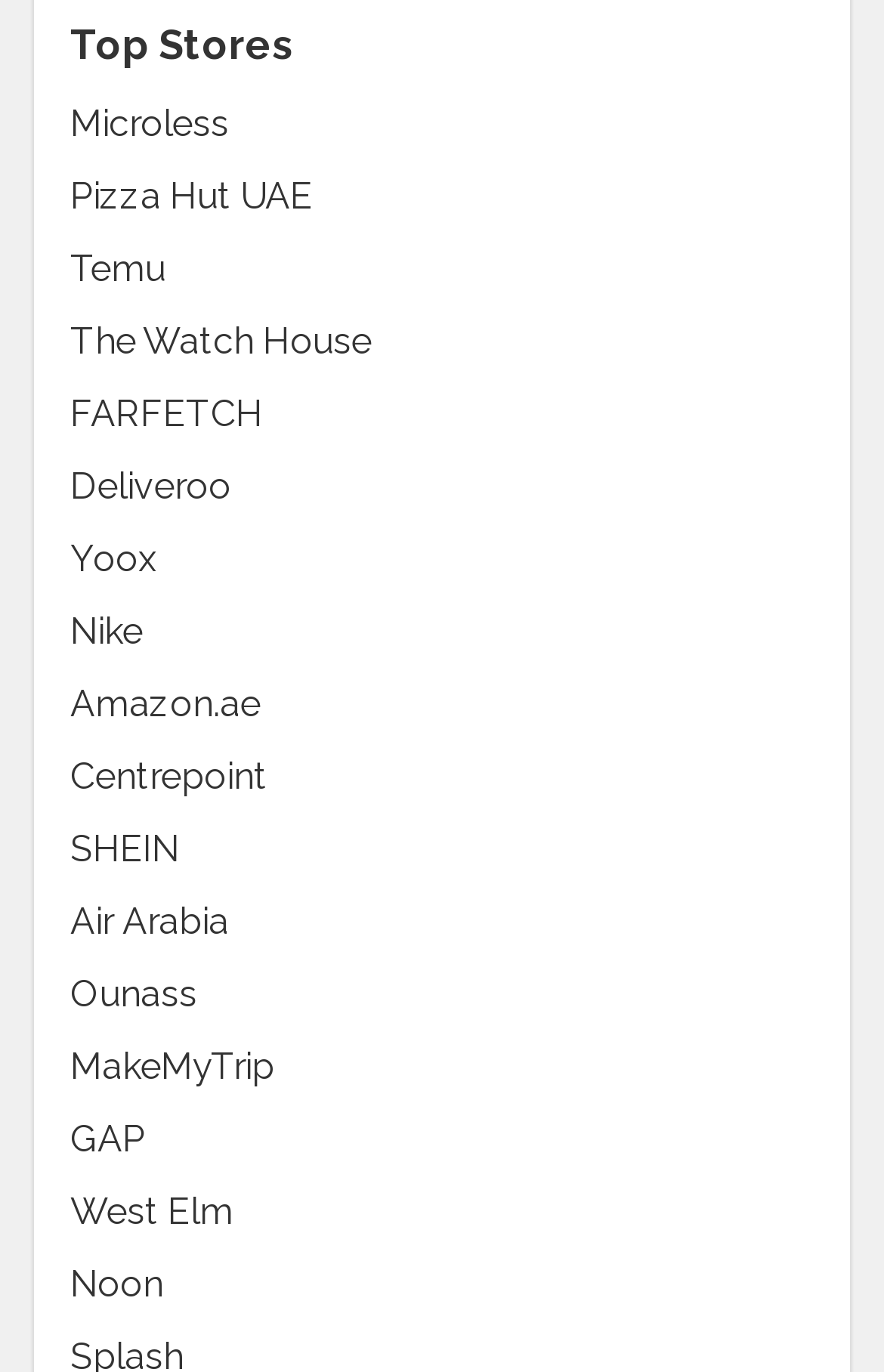Kindly determine the bounding box coordinates for the area that needs to be clicked to execute this instruction: "visit Pizza Hut UAE".

[0.079, 0.127, 0.354, 0.158]